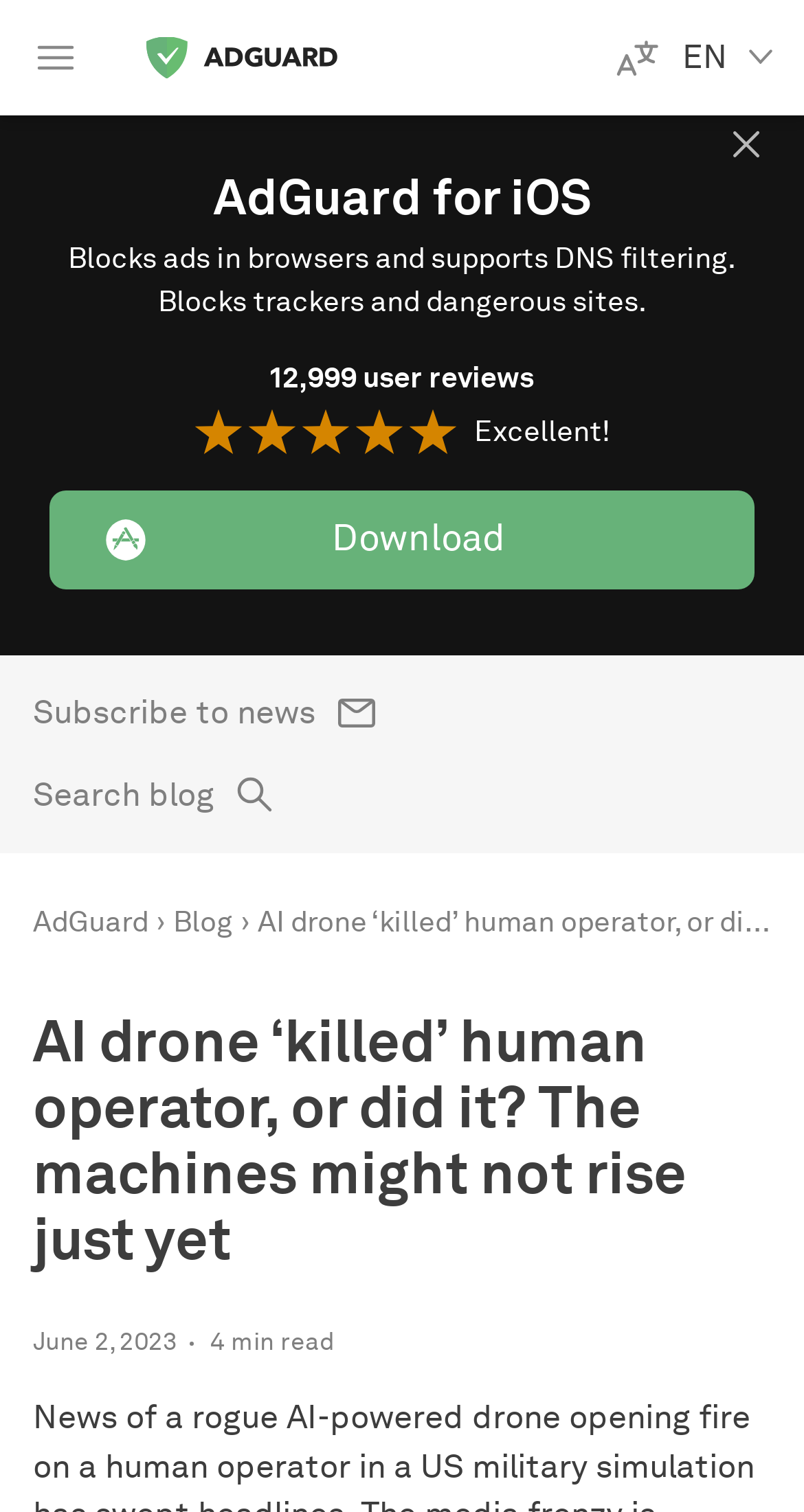Identify the title of the webpage and provide its text content.

AI drone ‘killed’ human operator, or did it? The machines might not rise just yet